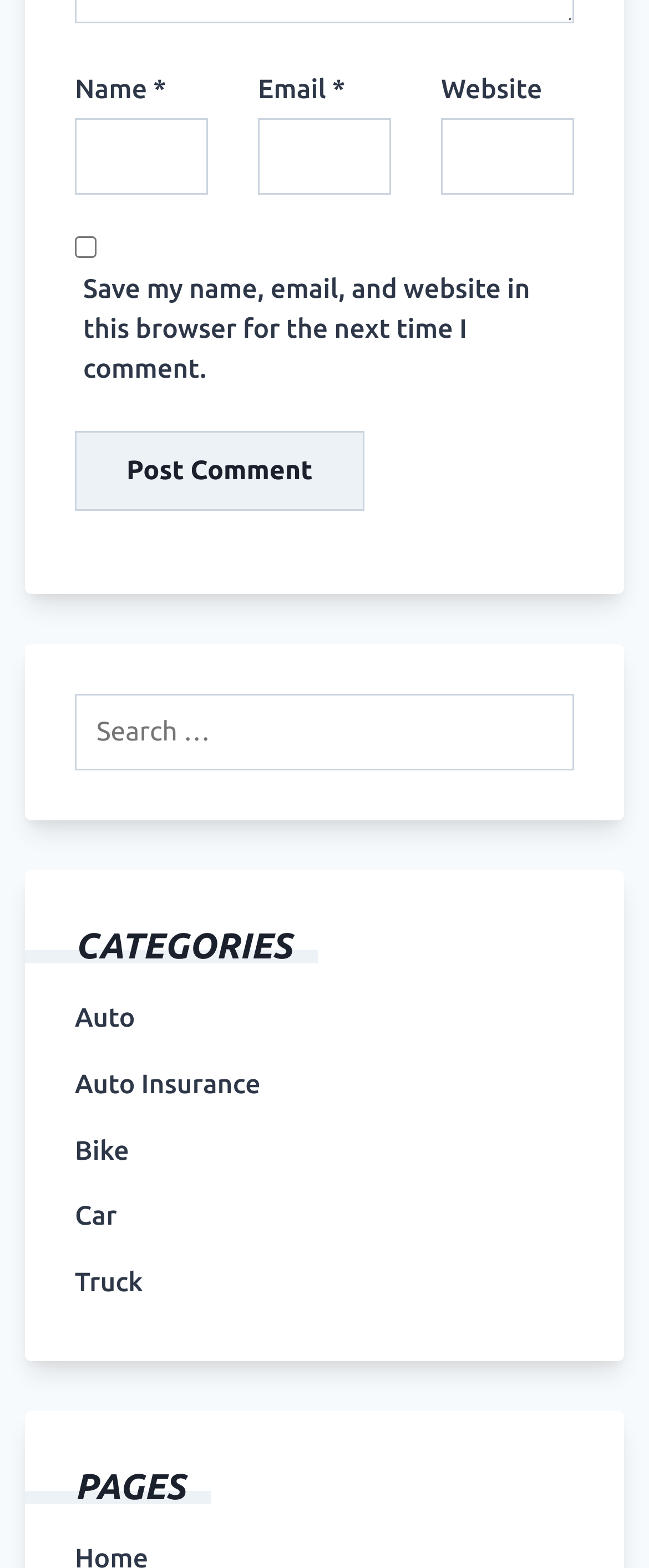Can you find the bounding box coordinates for the element that needs to be clicked to execute this instruction: "View Wood Fired Pizza Ovens"? The coordinates should be given as four float numbers between 0 and 1, i.e., [left, top, right, bottom].

None